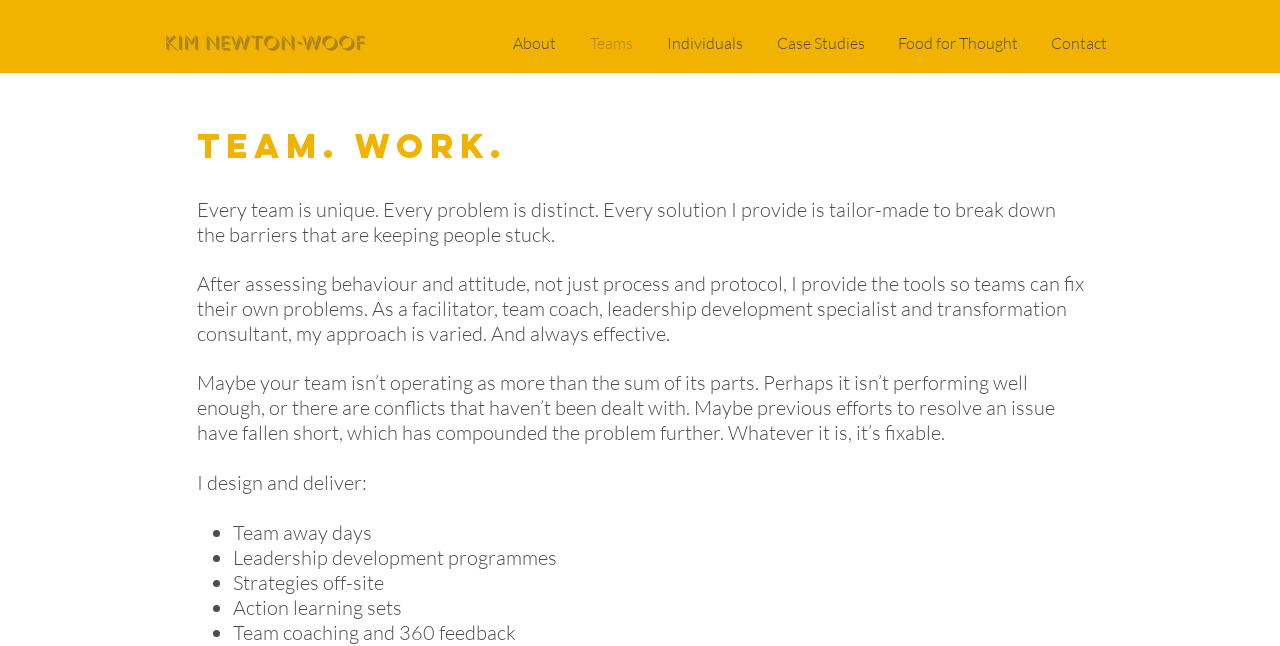What is the name of the person on the webpage?
Using the details from the image, give an elaborate explanation to answer the question.

The name 'Kim Newton-Woof' is mentioned as a link on the top left corner of the webpage, and it is also the alt text of the image beside it, suggesting that it is the name of the person associated with the webpage.